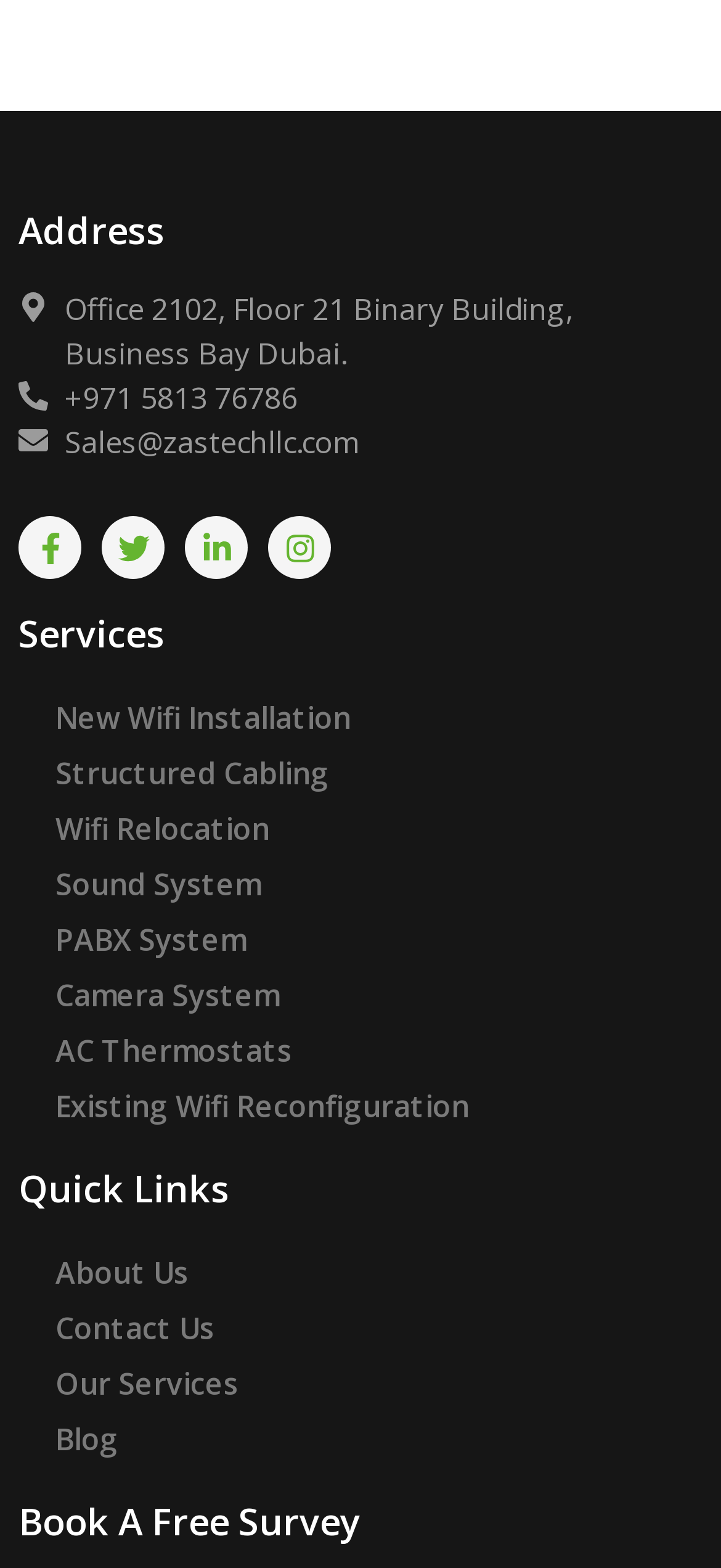Please identify the bounding box coordinates of the element's region that I should click in order to complete the following instruction: "Open the MENU". The bounding box coordinates consist of four float numbers between 0 and 1, i.e., [left, top, right, bottom].

None